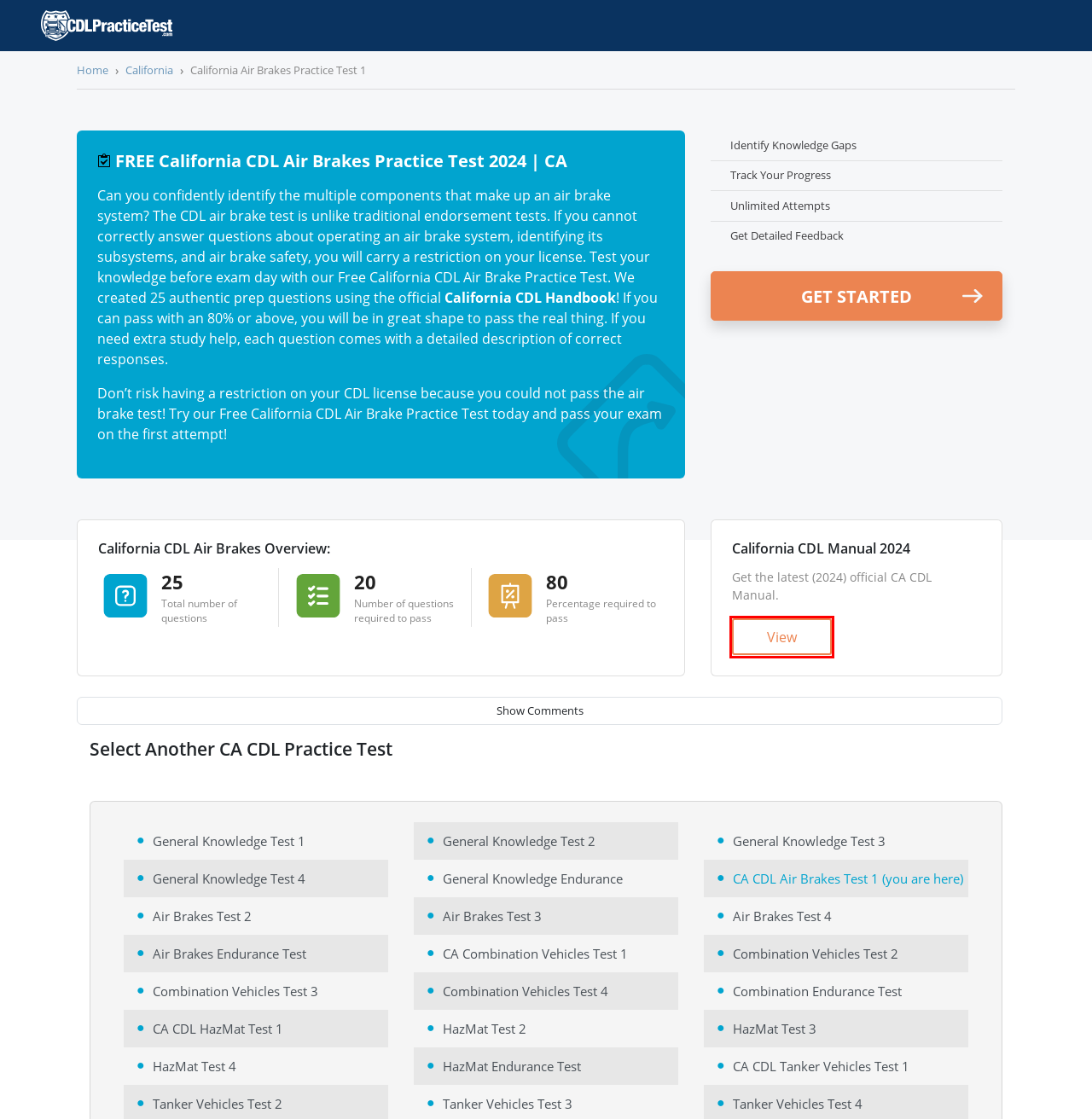You have a screenshot of a webpage with a red rectangle bounding box around a UI element. Choose the best description that matches the new page after clicking the element within the bounding box. The candidate descriptions are:
A. FREE California CDL Practice Test 2024
B. CA CDL Tanker Vehicles Practice Test 2 2024
C. FREE California CDL Combination Vehicles Practice Test 2024
D. California CDL Handbook 2024 | CA
E. Free California CDL HazMat Practice Test 2024
F. CA CDL Combination Vehicles Practice Test 2 2024
G. Free California CDL Practice Tests – 2024 CDL Test Questions
H. CA CDL General Knowledge Test 3 2024 | CA

D